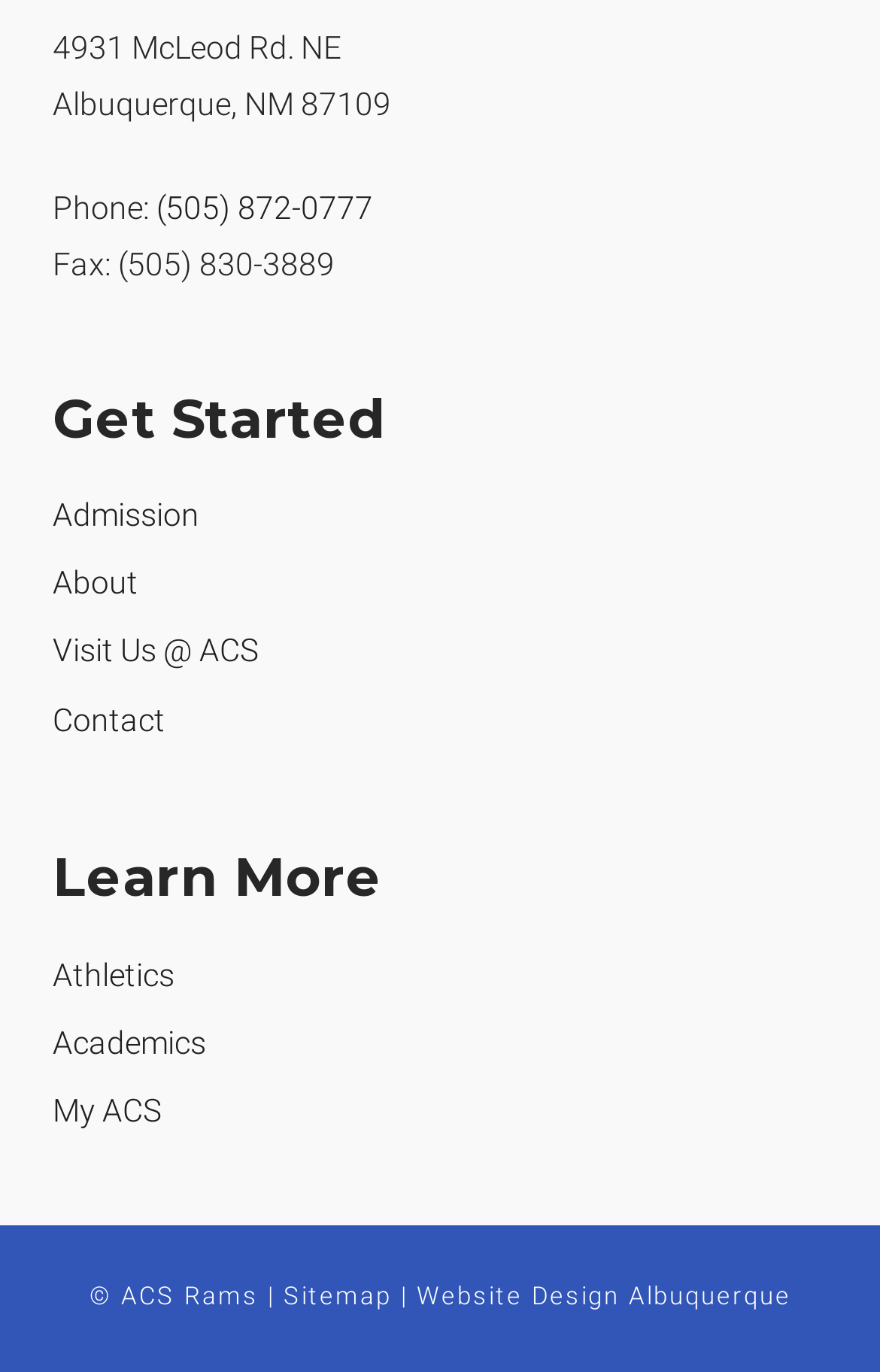Please find the bounding box for the following UI element description. Provide the coordinates in (top-left x, top-left y, bottom-right x, bottom-right y) format, with values between 0 and 1: Back to top

None